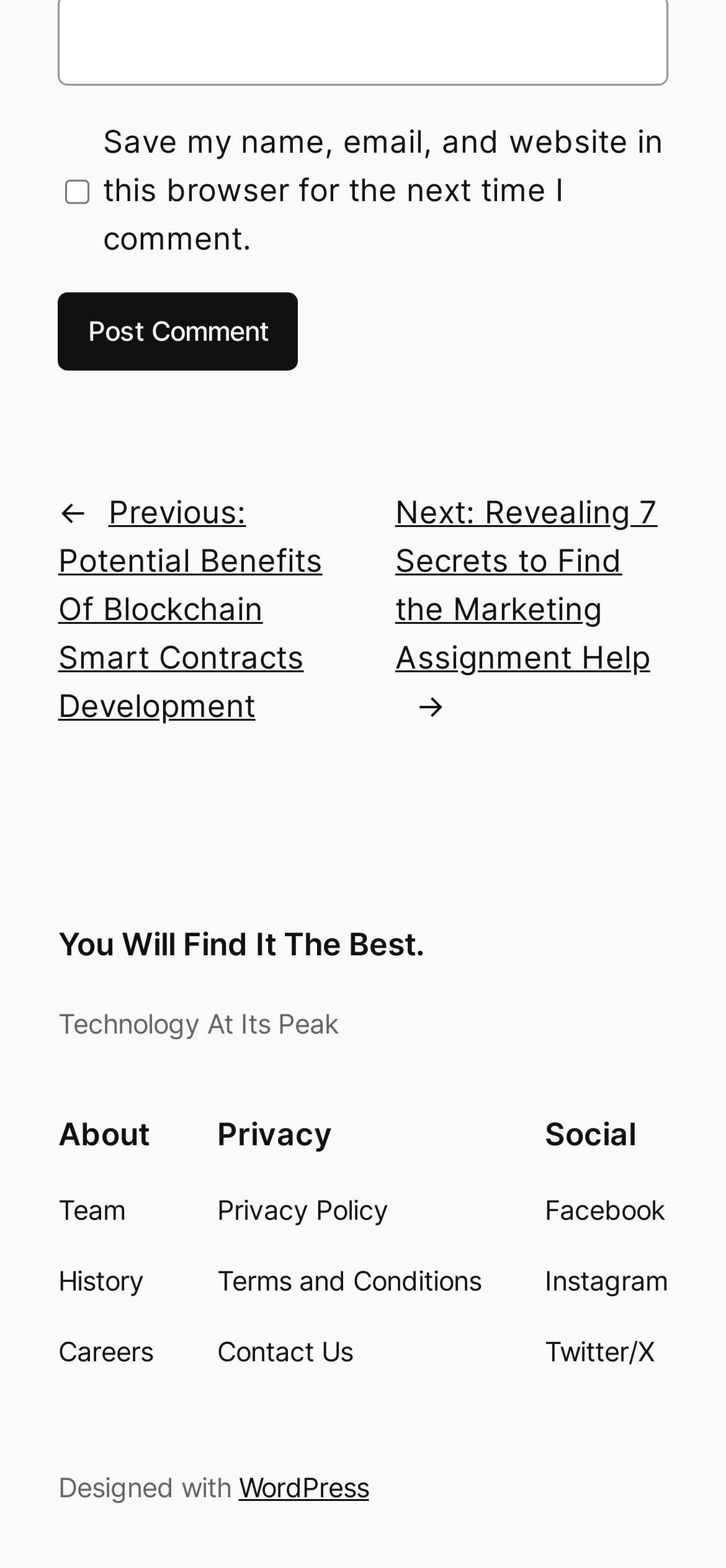Locate the bounding box coordinates of the item that should be clicked to fulfill the instruction: "Visit Facebook page".

[0.751, 0.759, 0.917, 0.785]